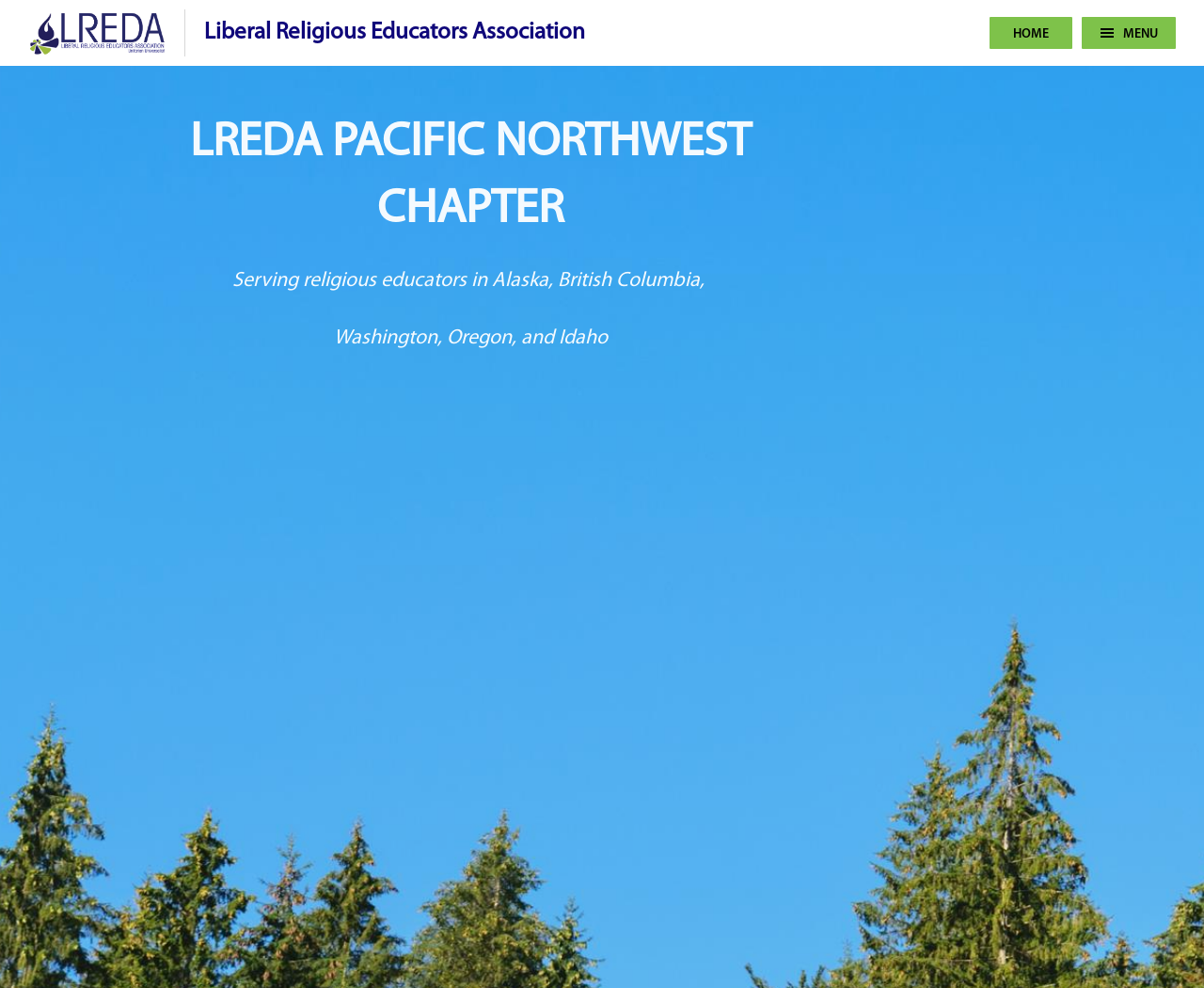What is the purpose of the logo?
Please ensure your answer to the question is detailed and covers all necessary aspects.

I inferred the purpose of the logo by its presence on the webpage and its association with the organization's name. The logo is likely used to represent the Liberal Religious Educators Association.